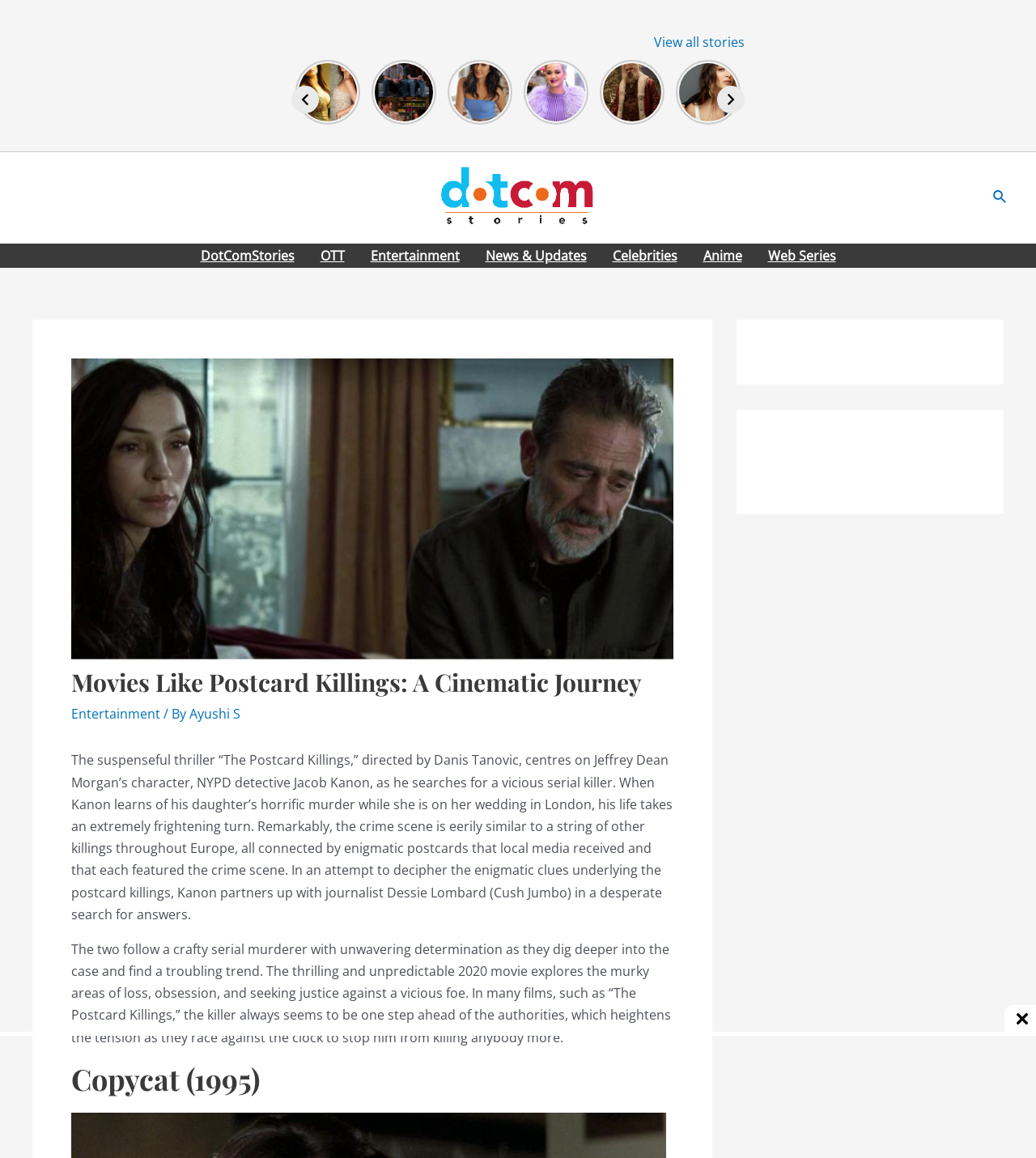What is the purpose of the 'Previous' and 'Next' buttons?
Examine the image and provide an in-depth answer to the question.

The 'Previous' and 'Next' buttons are likely used for navigation, allowing users to move to previous or next pages of movie reviews or articles.